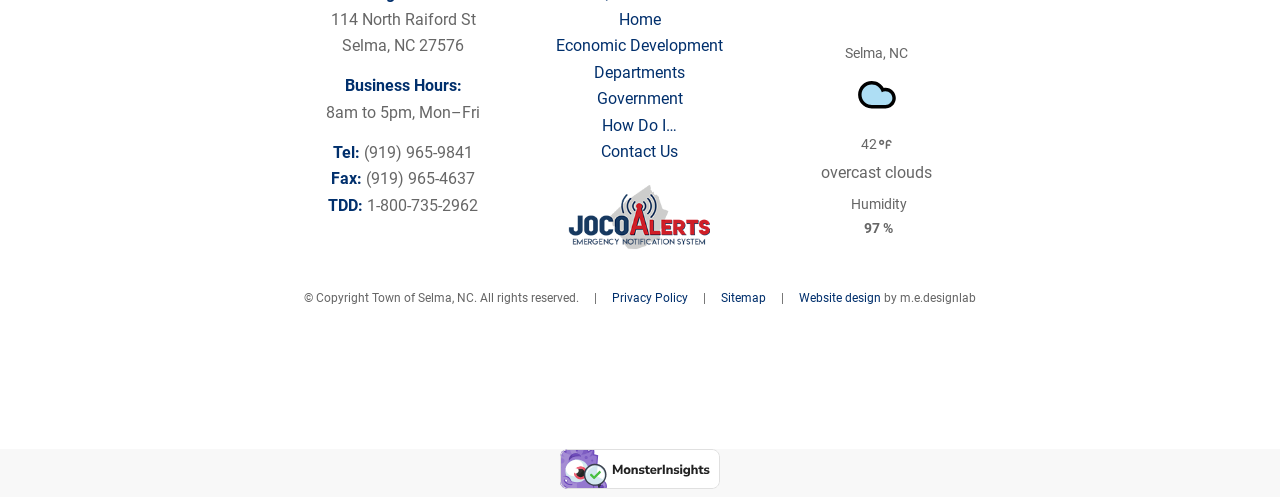Please identify the bounding box coordinates of the clickable area that will allow you to execute the instruction: "Click Verified by MonsterInsights".

[0.438, 0.953, 0.562, 0.991]